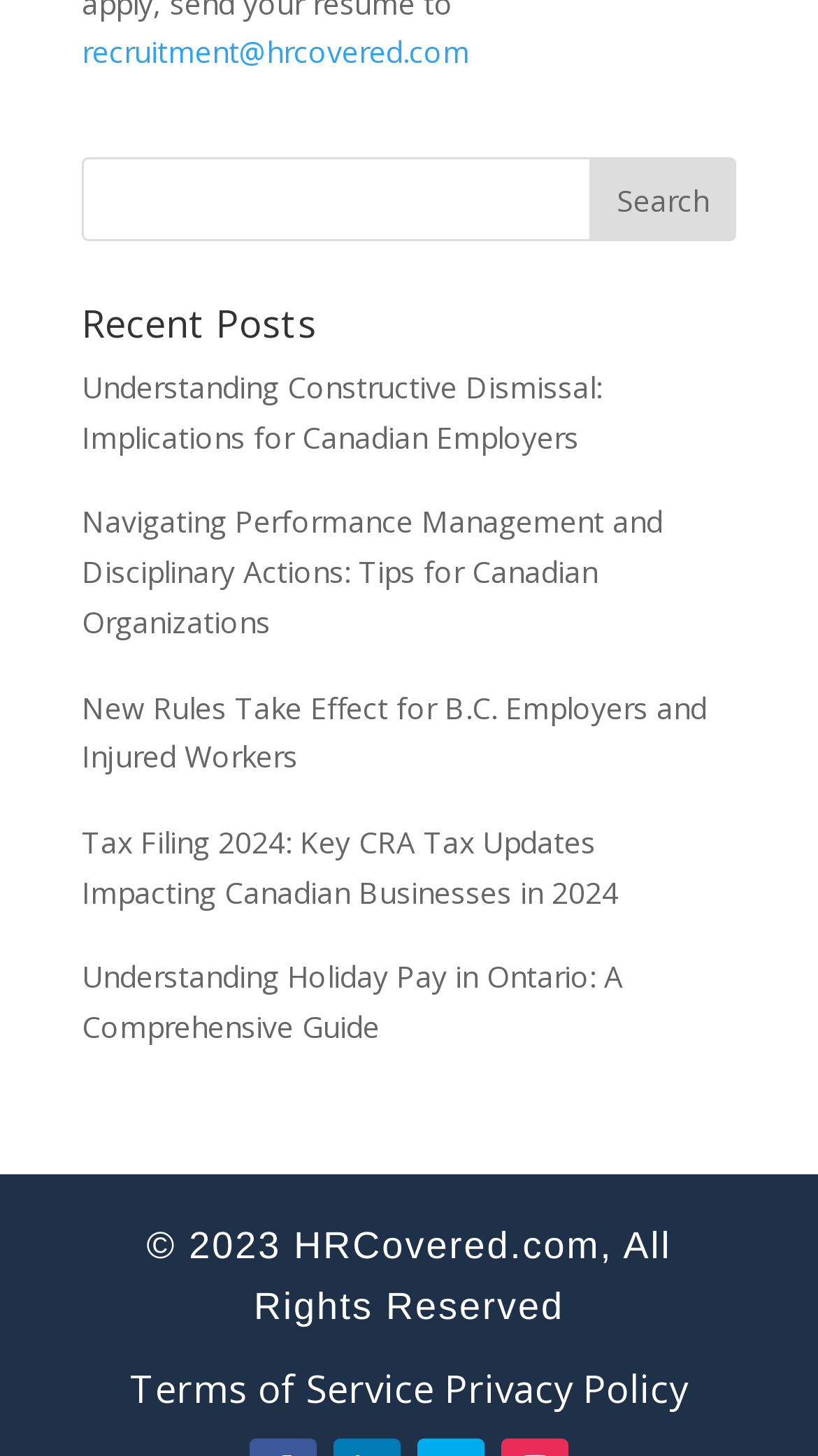Find the bounding box coordinates of the element you need to click on to perform this action: 'read recent post about constructive dismissal'. The coordinates should be represented by four float values between 0 and 1, in the format [left, top, right, bottom].

[0.1, 0.252, 0.736, 0.314]